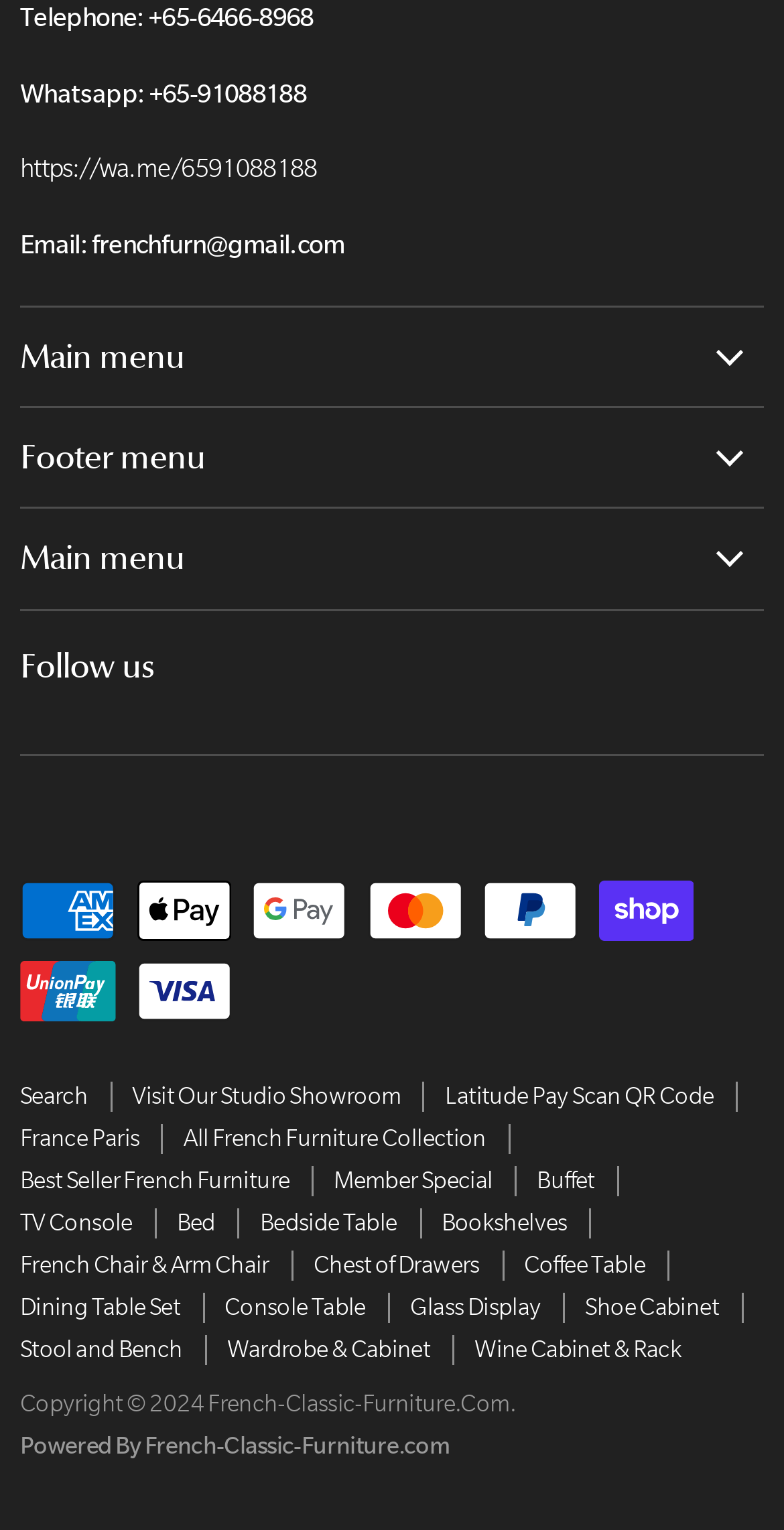Provide your answer in one word or a succinct phrase for the question: 
What is the email address of the company?

frenchfurn@gmail.com